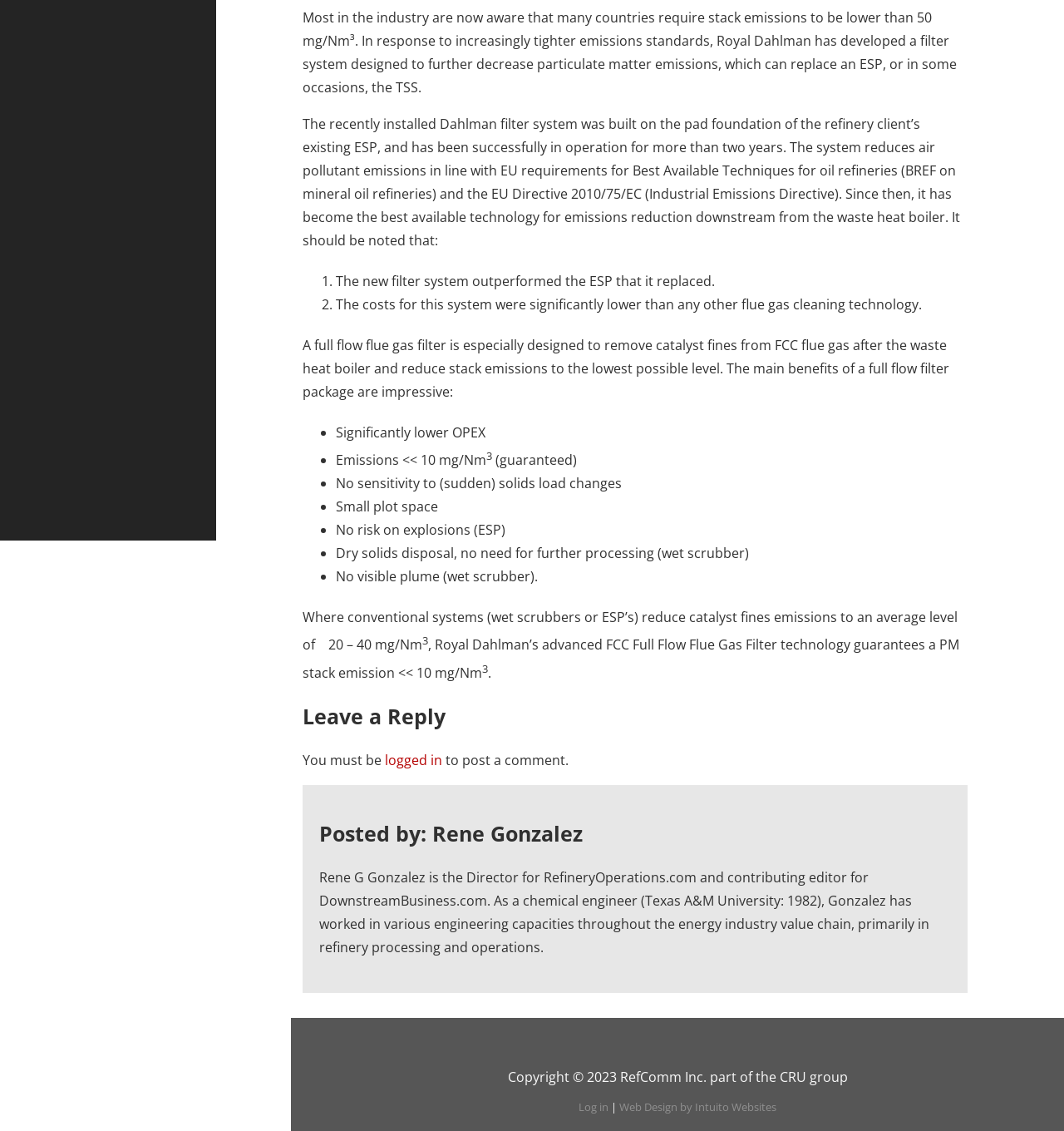Please provide the bounding box coordinates for the UI element as described: "logged in". The coordinates must be four floats between 0 and 1, represented as [left, top, right, bottom].

[0.296, 0.664, 0.35, 0.68]